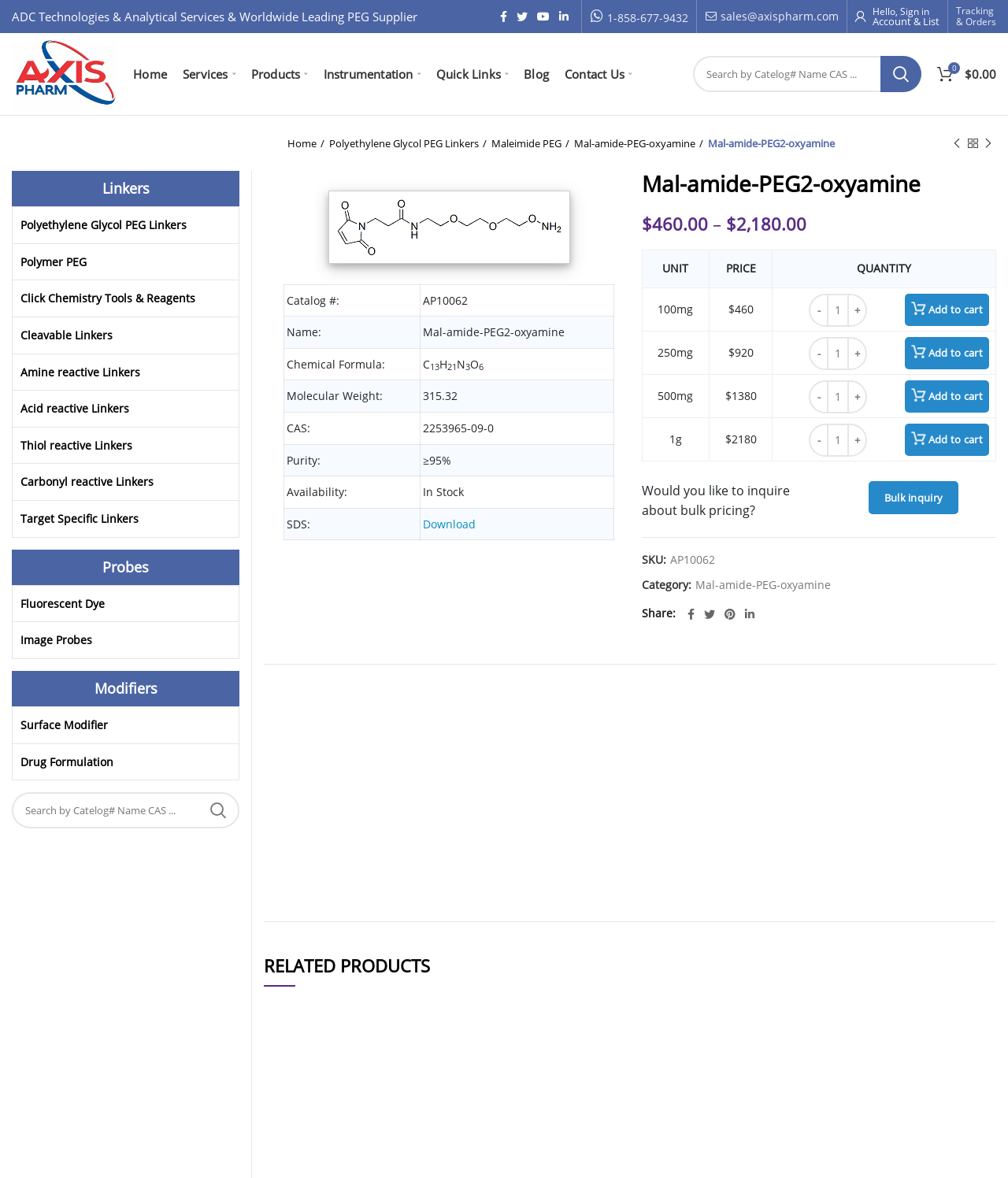Generate a comprehensive description of the contents of the webpage.

This webpage is about a product called Mal-amide-PEG2-oxyamine, a PEG linker with a formula of C13H21N3O6 and a purity of ≥95%. The page is divided into several sections. At the top, there are links to social media platforms, a phone number, and an email address. Below that, there is a navigation menu with links to different sections of the website, including Home, Services, Products, Instrumentation, Quick Links, Blog, and Contact Us.

In the main content area, there is a product description section with a table displaying the product's details, including its catalog number, name, chemical formula, molecular weight, CAS number, purity, and availability. The product is in stock, and there is a link to download its SDS.

Below the product description, there is a pricing table with three columns: Unit, Price, and Quantity. The table lists different quantities of the product, ranging from 100mg to larger quantities, with their corresponding prices.

To the right of the pricing table, there is a section with a heading "Mal-amide-PEG2-oxyamine" and a price range of $460.00 to $2,180.00. Below that, there is an "Add to cart" button with a quantity selector.

There is also an image of the product on the page, located above the product description section. Additionally, there is a search bar at the top right corner of the page, allowing users to search for products by catalog number, name, or CAS number.